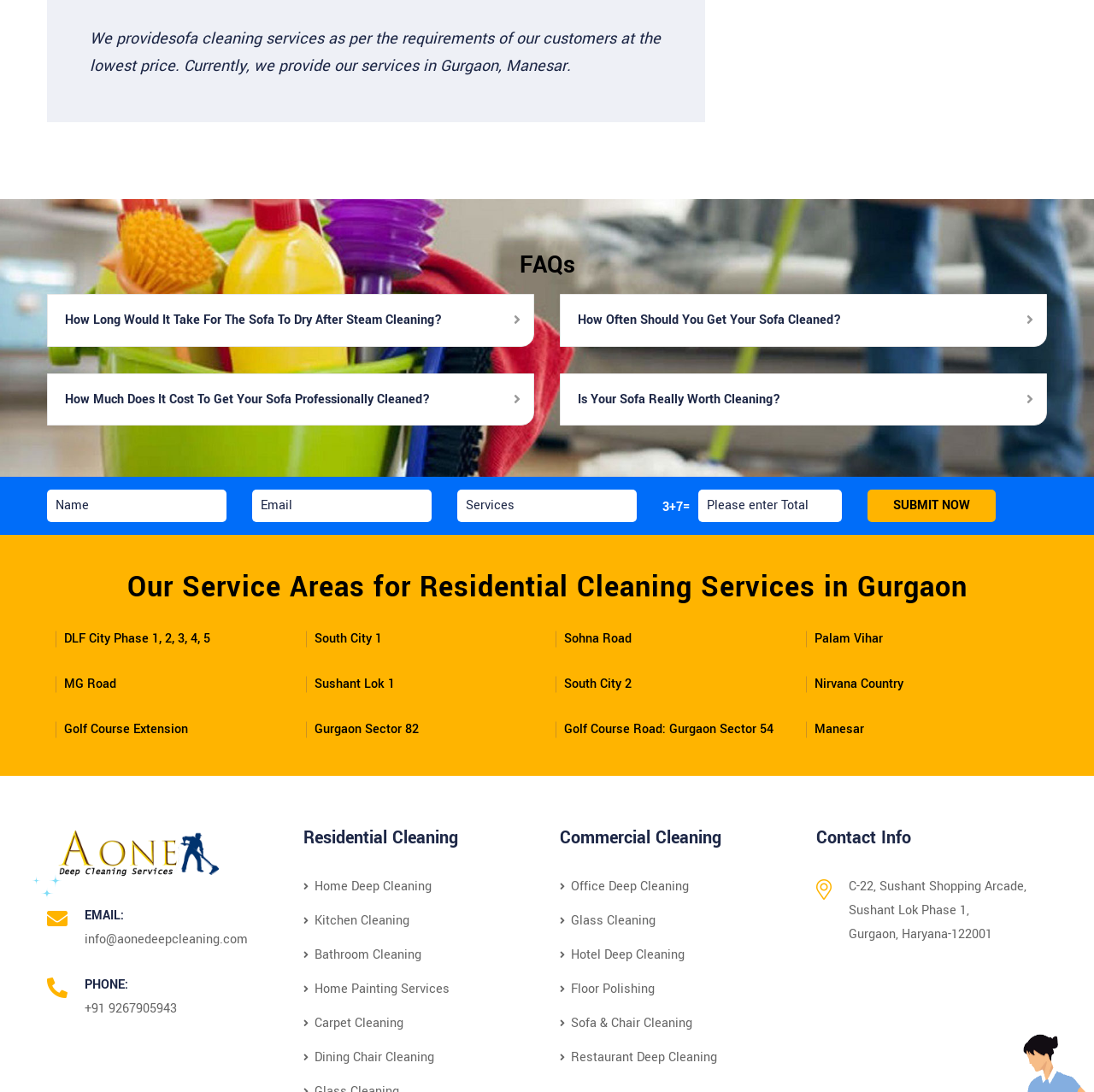How many types of commercial cleaning services are listed?
Using the image as a reference, answer with just one word or a short phrase.

6